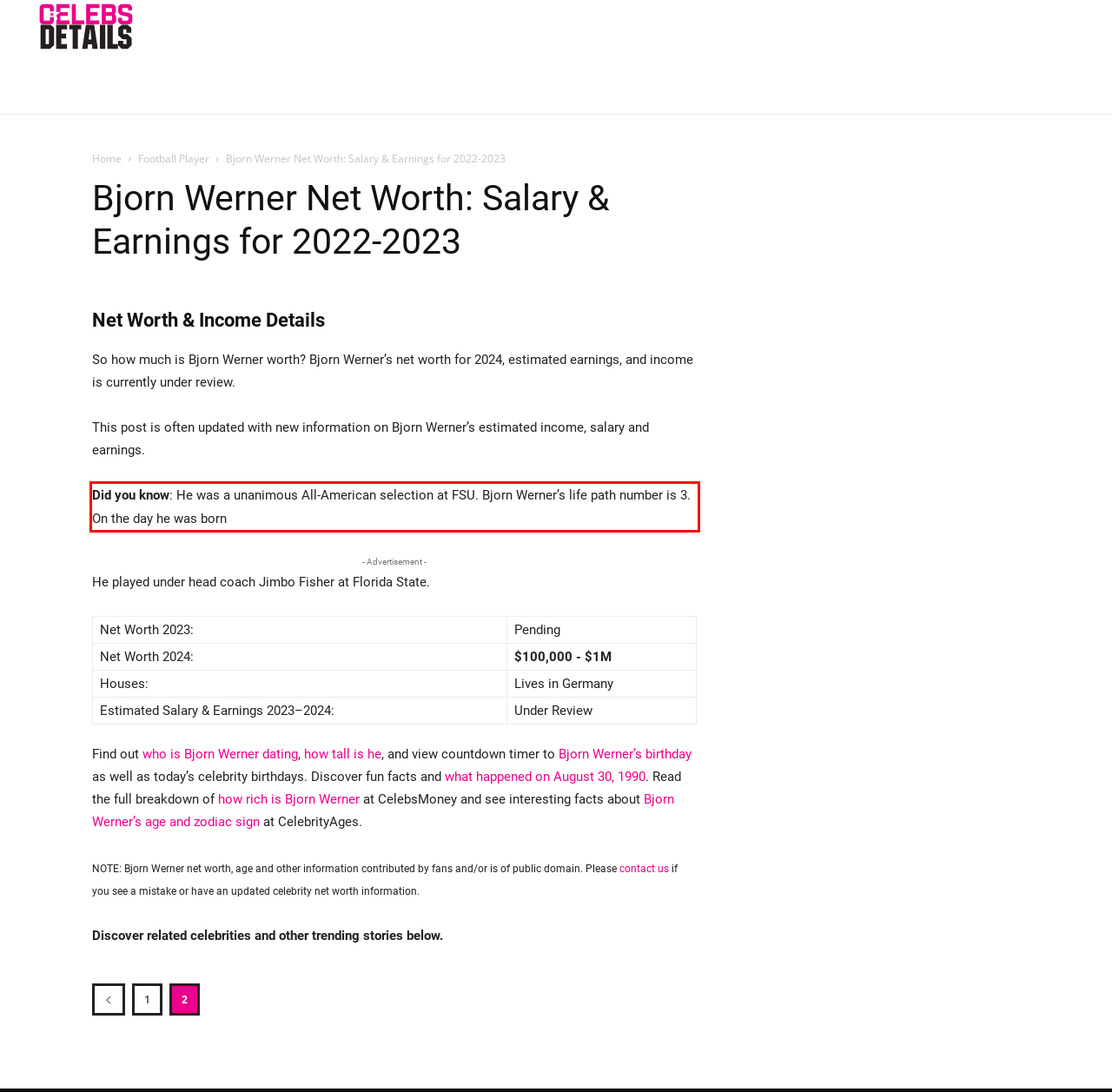Given a webpage screenshot with a red bounding box, perform OCR to read and deliver the text enclosed by the red bounding box.

Did you know: He was a unanimous All-American selection at FSU. Bjorn Werner’s life path number is 3. On the day he was born